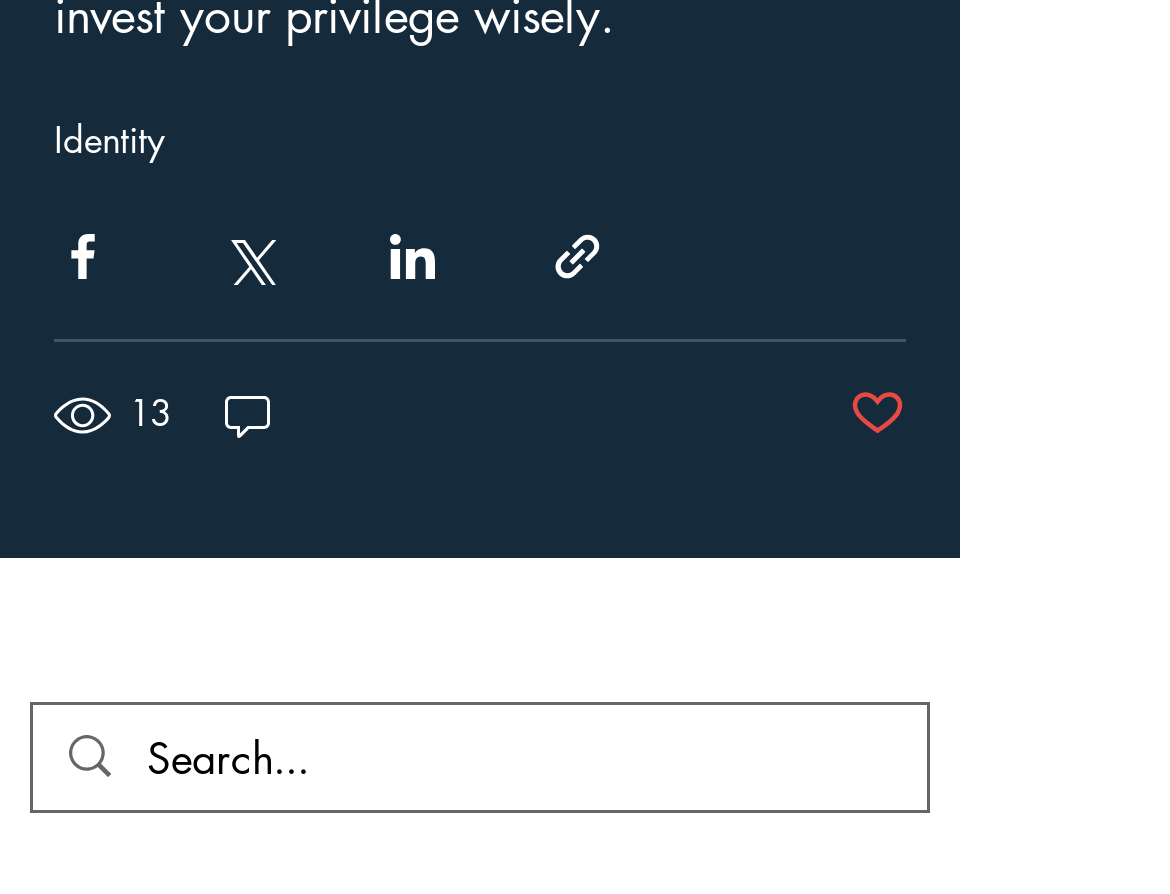Determine the bounding box coordinates of the region that needs to be clicked to achieve the task: "Share via Twitter".

[0.187, 0.254, 0.236, 0.318]